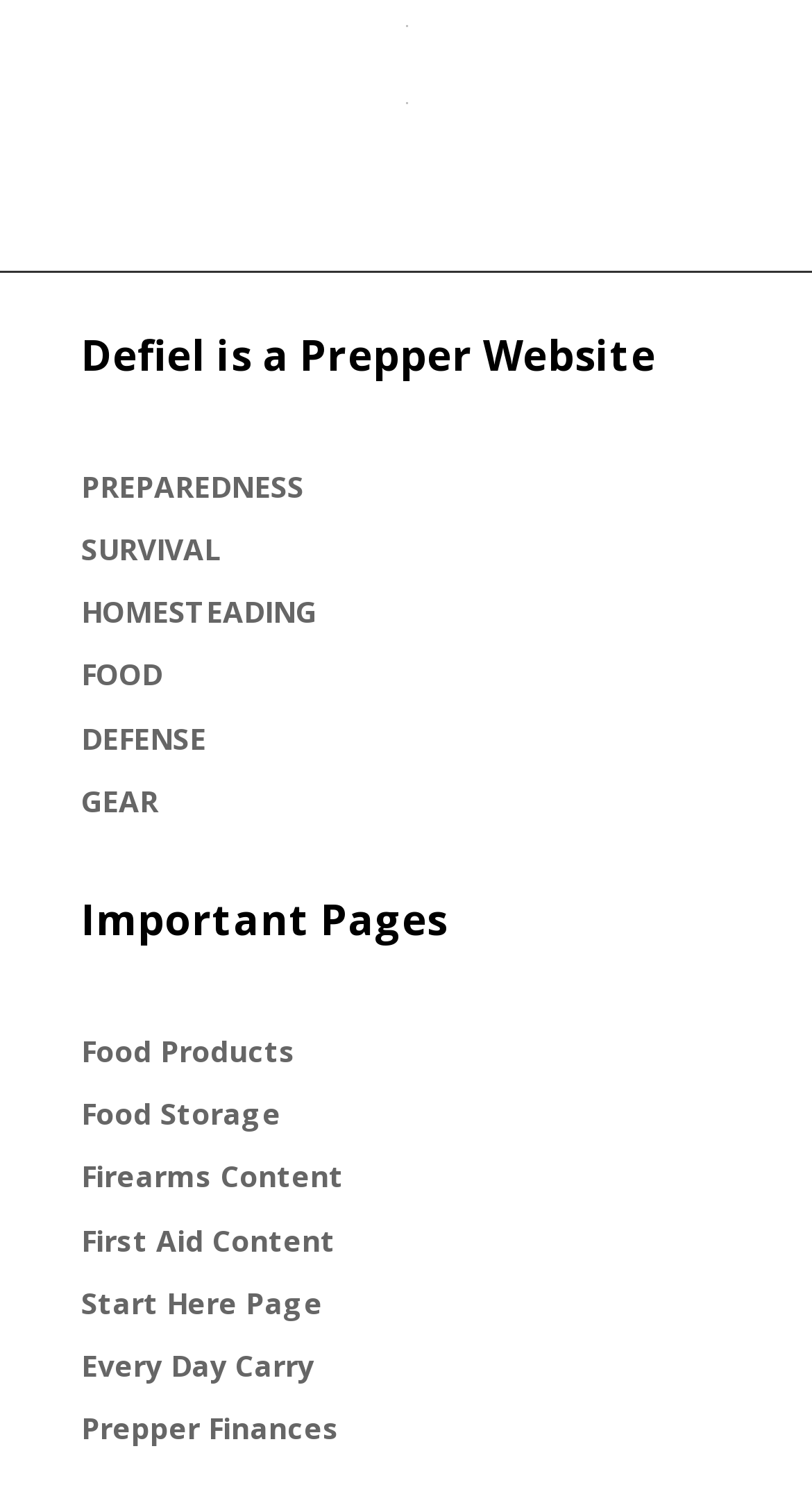Could you provide the bounding box coordinates for the portion of the screen to click to complete this instruction: "Visit Start Here Page"?

[0.1, 0.864, 0.397, 0.89]